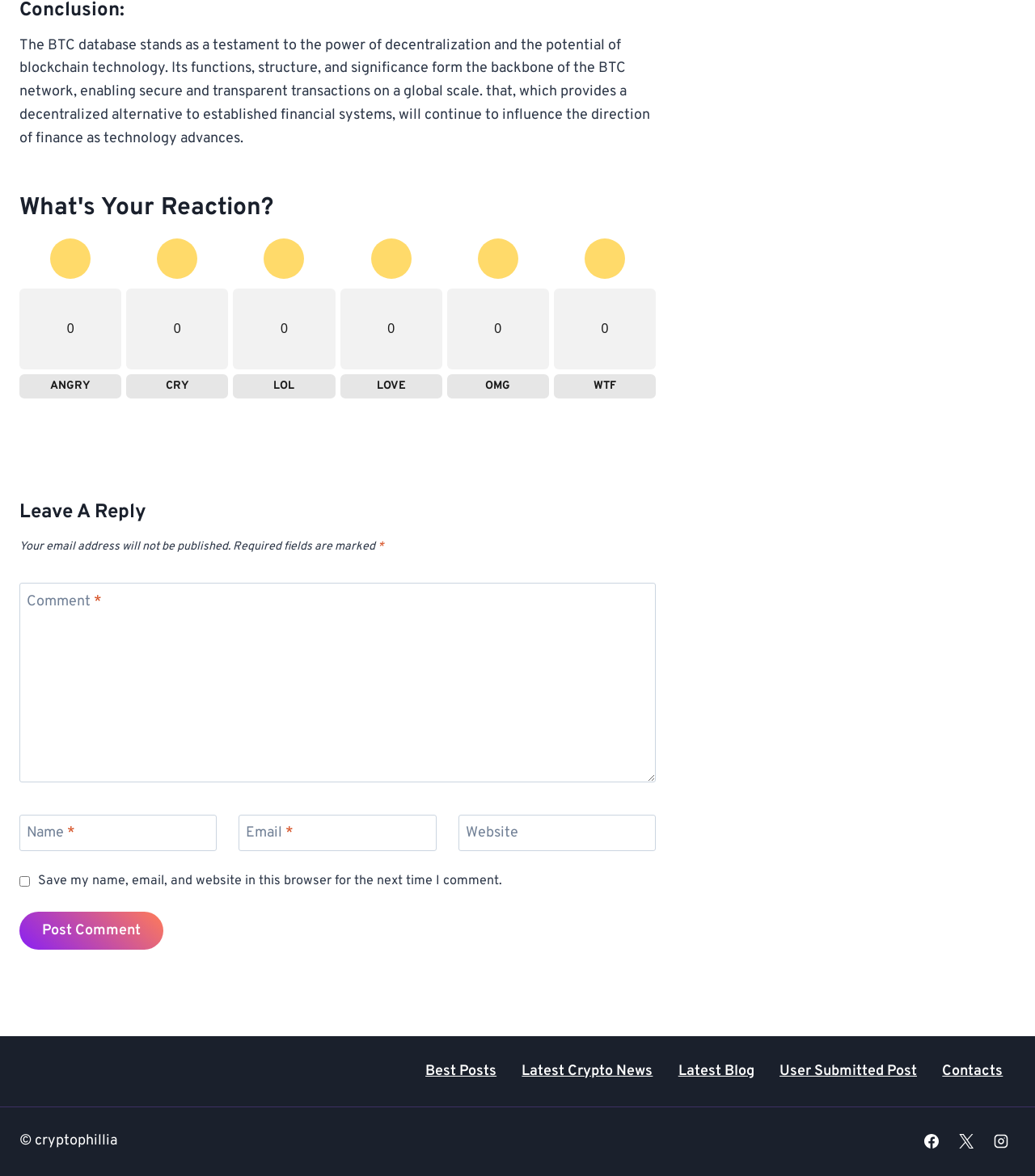What social media platforms are linked in the footer?
Please ensure your answer to the question is detailed and covers all necessary aspects.

The social media platforms linked in the footer can be determined by looking at the links and corresponding image icons, which include Facebook, Instagram, and X.